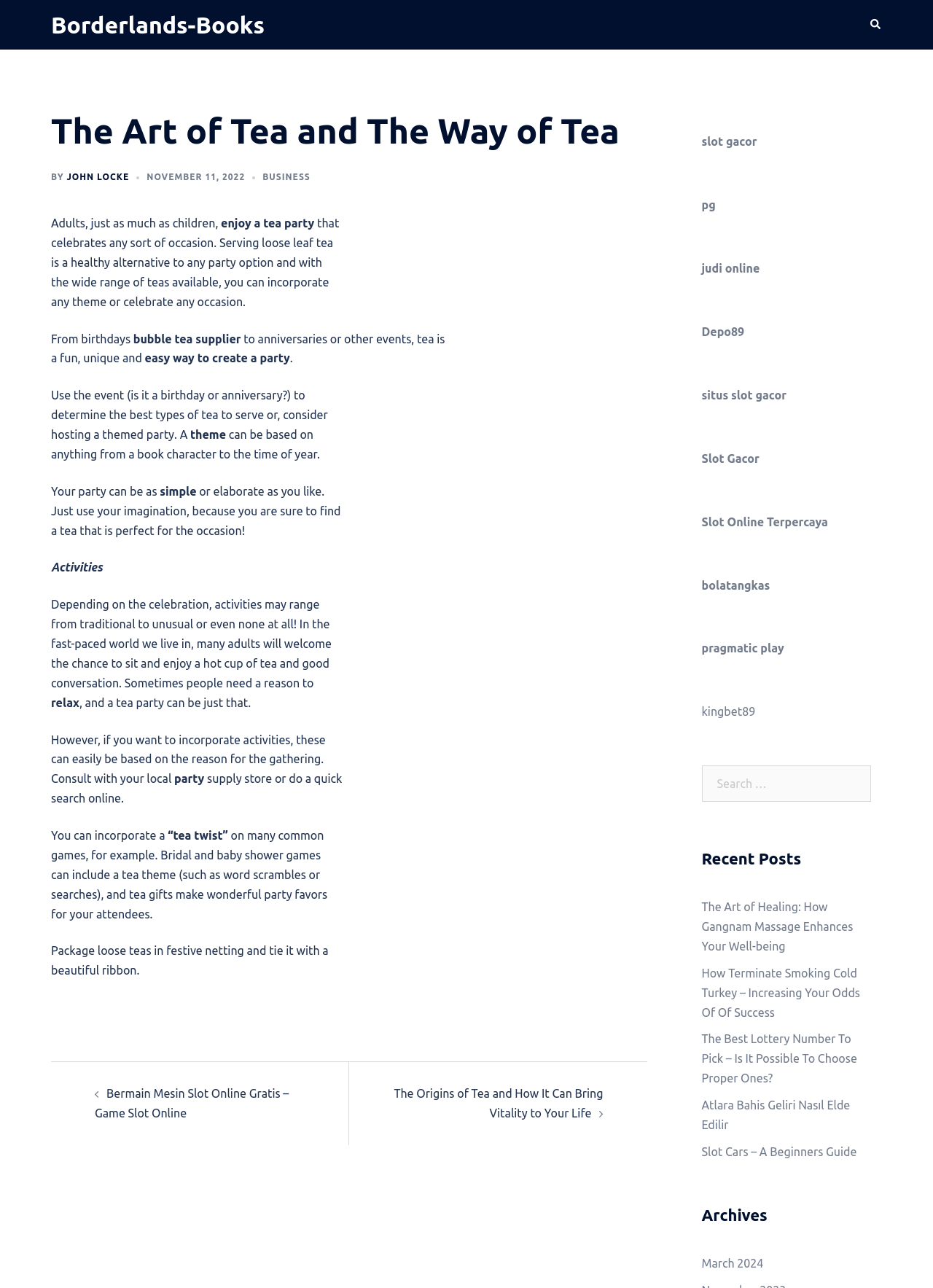Who is the author of the article?
Give a detailed and exhaustive answer to the question.

The author's name is mentioned in the article as 'BY JOHN LOCKE', indicating that John Locke is the author of the article.